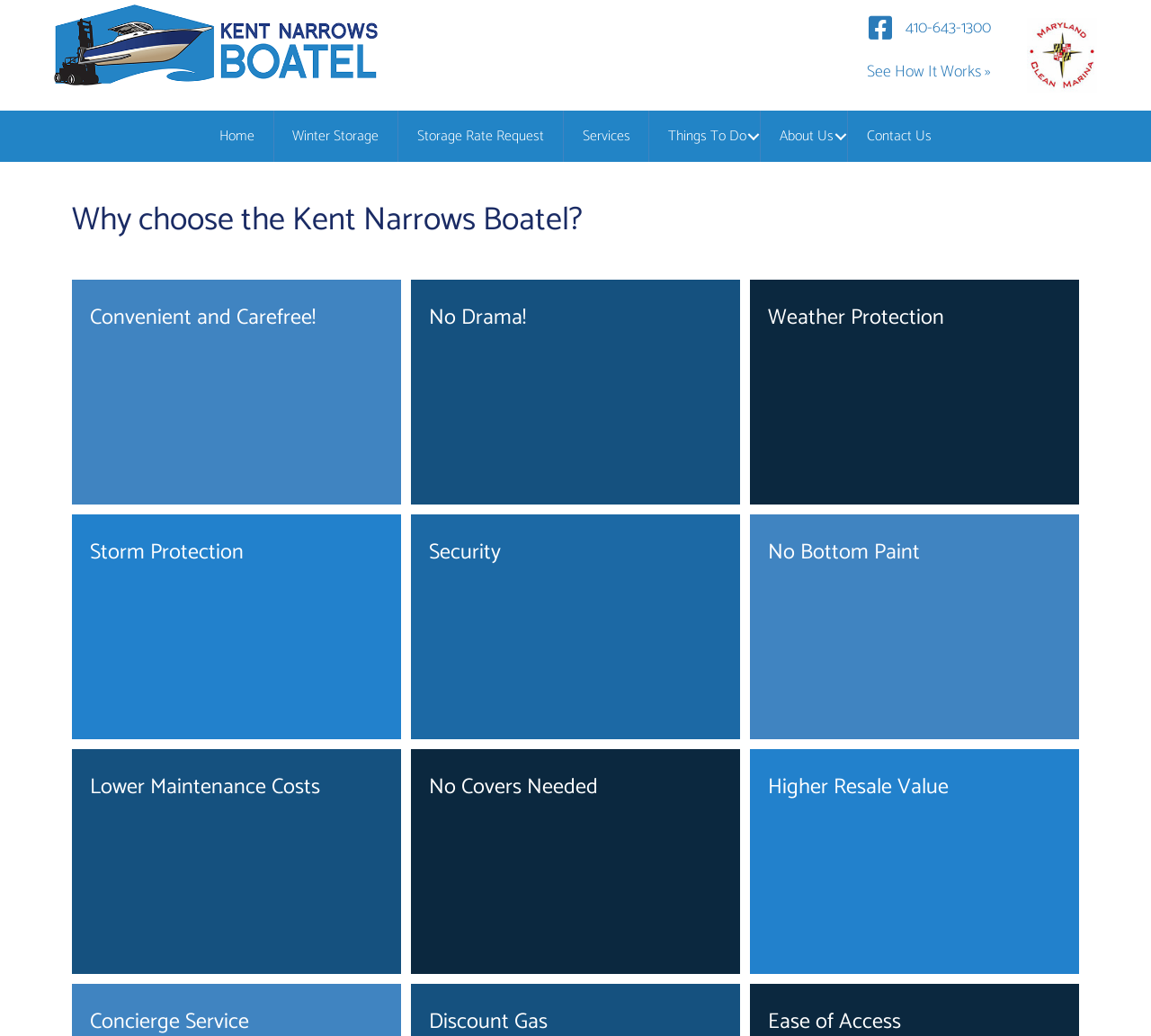Explain the contents of the webpage comprehensively.

The webpage is about Kent Narrows Boatel, a boat storage facility. At the top left, there is a link to the Kent Narrows Boatel website, accompanied by an image with the same name. On the top right, there are two links: one for a phone number and another for "See How It Works". Next to the phone number link, there is an image of a Maryland Clean Marina certification.

Below the top section, there is a navigation menu with links to various pages, including Home, Winter Storage, Storage Rate Request, Services, and Contact Us. The menu is located on the left side of the page, spanning from the top to the middle.

On the right side of the page, there is a section with the title "Why choose the Kent Narrows Boatel?" followed by several paragraphs and headings that highlight the benefits of storing a boat at the facility. These benefits include convenient and carefree storage, no drama or stress, weather protection, storm protection, security, no need for bottom paint, lower maintenance costs, no covers needed, and higher resale value. Each benefit is described in a paragraph with a corresponding heading.

The layout of the page is organized, with clear headings and concise text that effectively communicates the advantages of using Kent Narrows Boatel for boat storage.